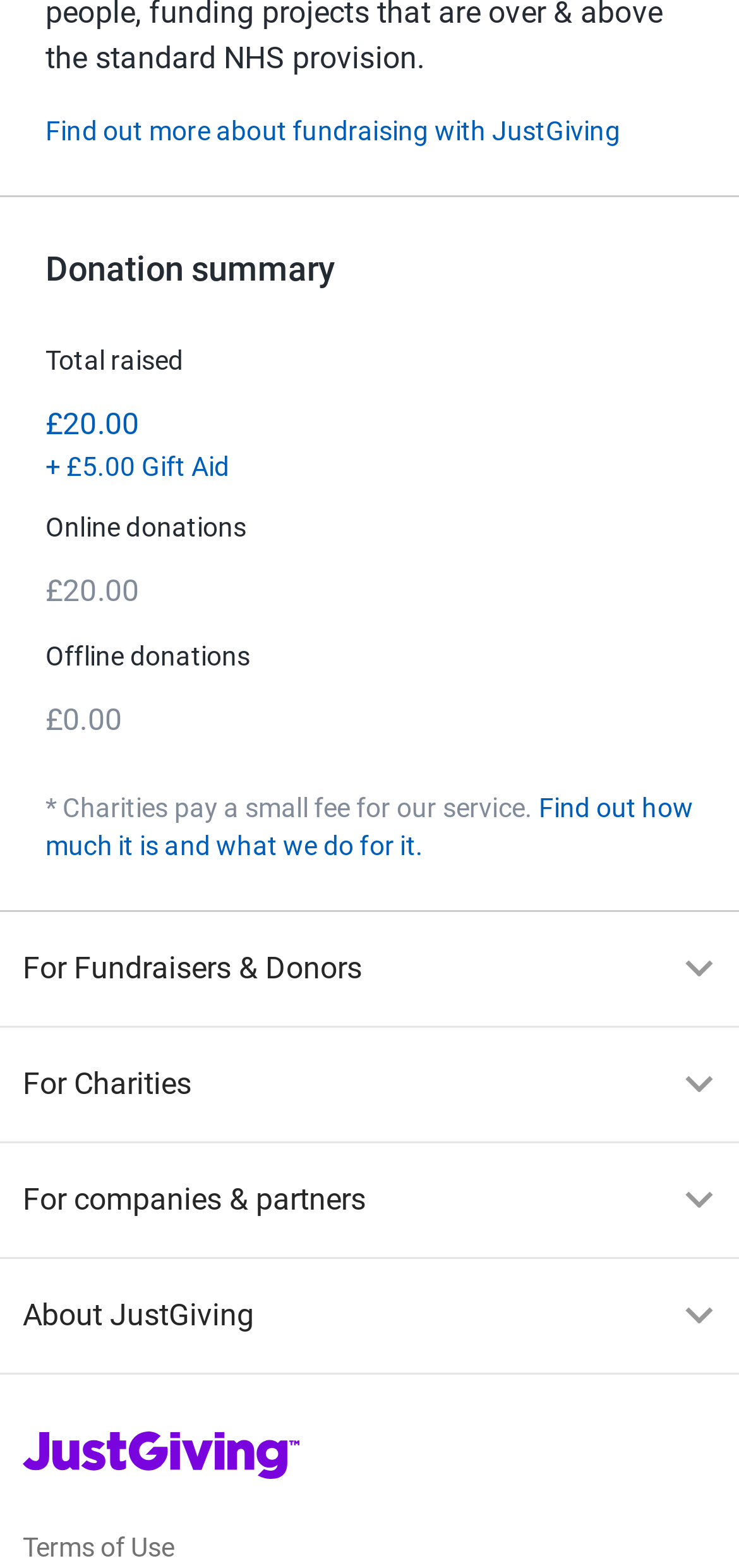Determine the bounding box for the HTML element described here: "About JustGiving". The coordinates should be given as [left, top, right, bottom] with each number being a float between 0 and 1.

[0.0, 0.803, 1.0, 0.876]